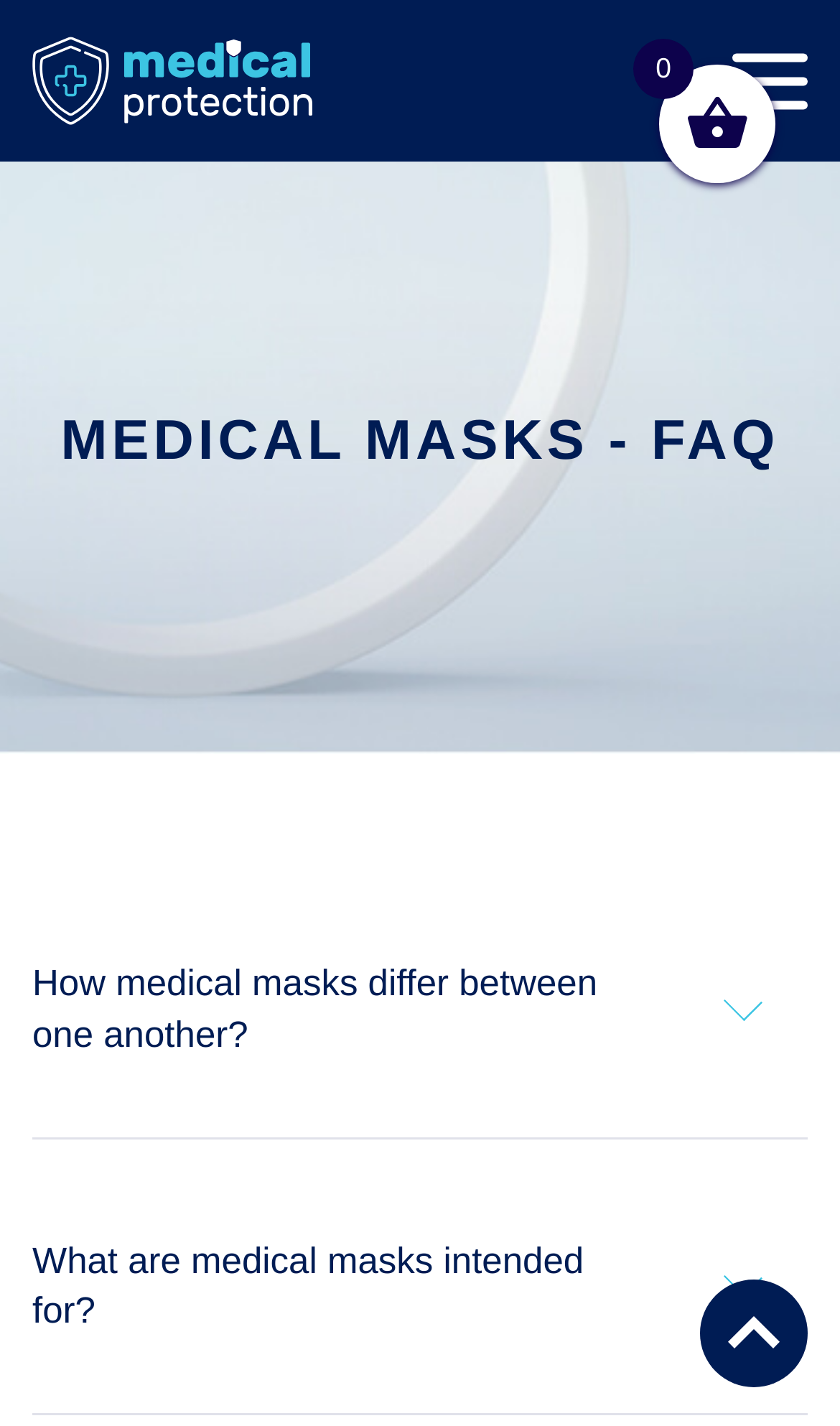What is the headline of the webpage?

MEDICAL MASKS - FAQ